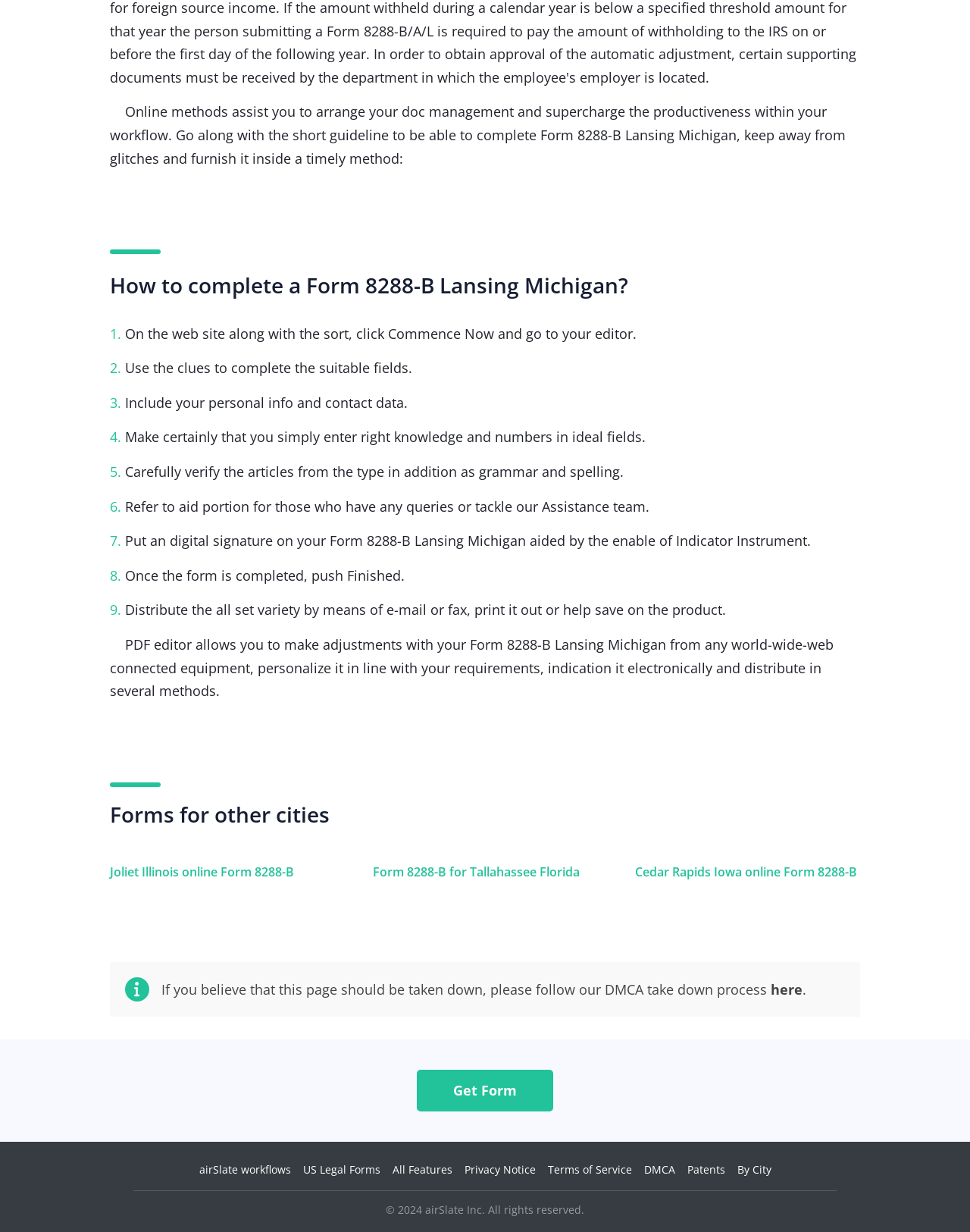Kindly provide the bounding box coordinates of the section you need to click on to fulfill the given instruction: "Click the 'here' link to report a DMCA issue".

[0.795, 0.796, 0.827, 0.81]